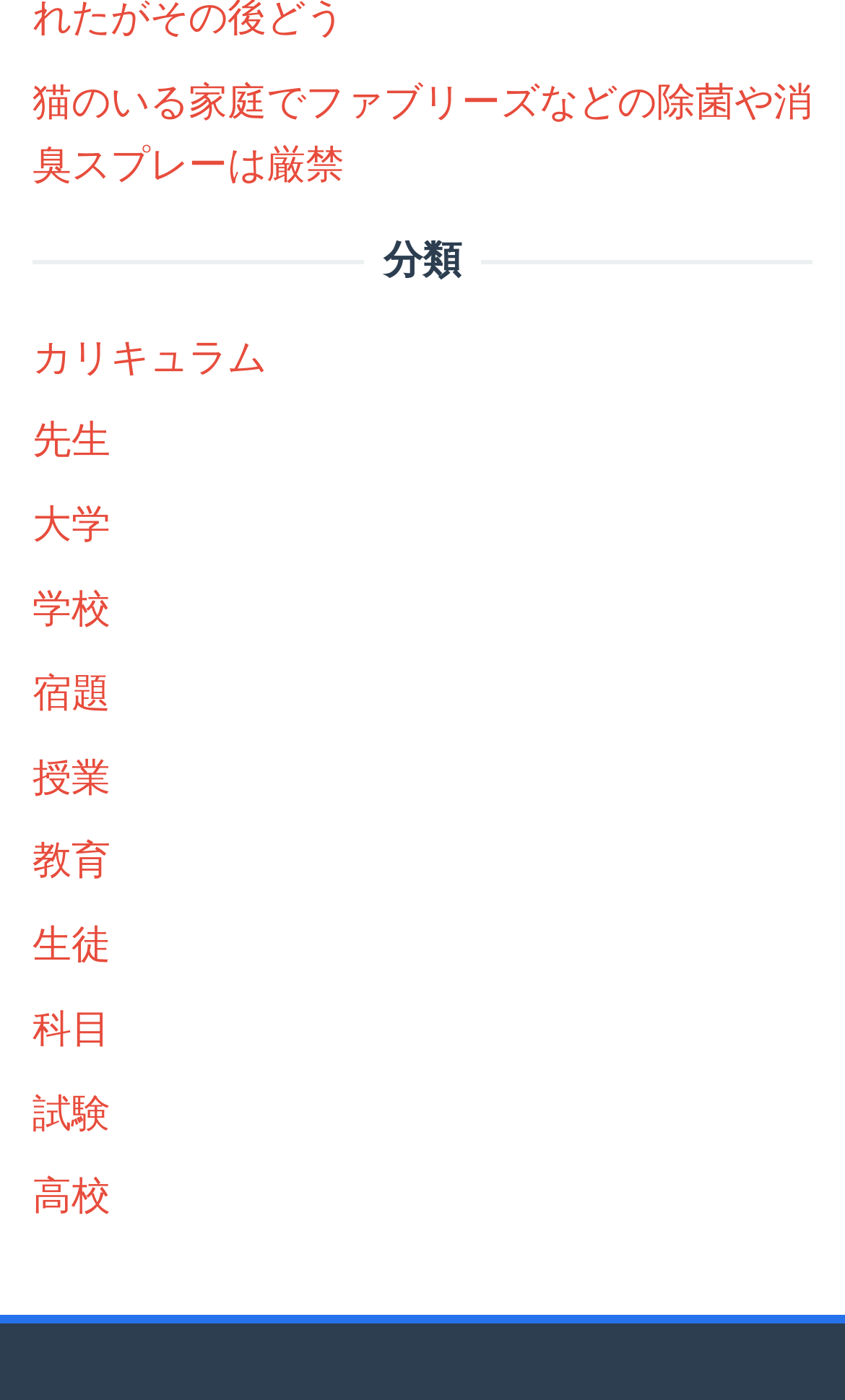What is the vertical position of the '先生' link relative to the 'カリキュラム' link?
Answer the question using a single word or phrase, according to the image.

Below